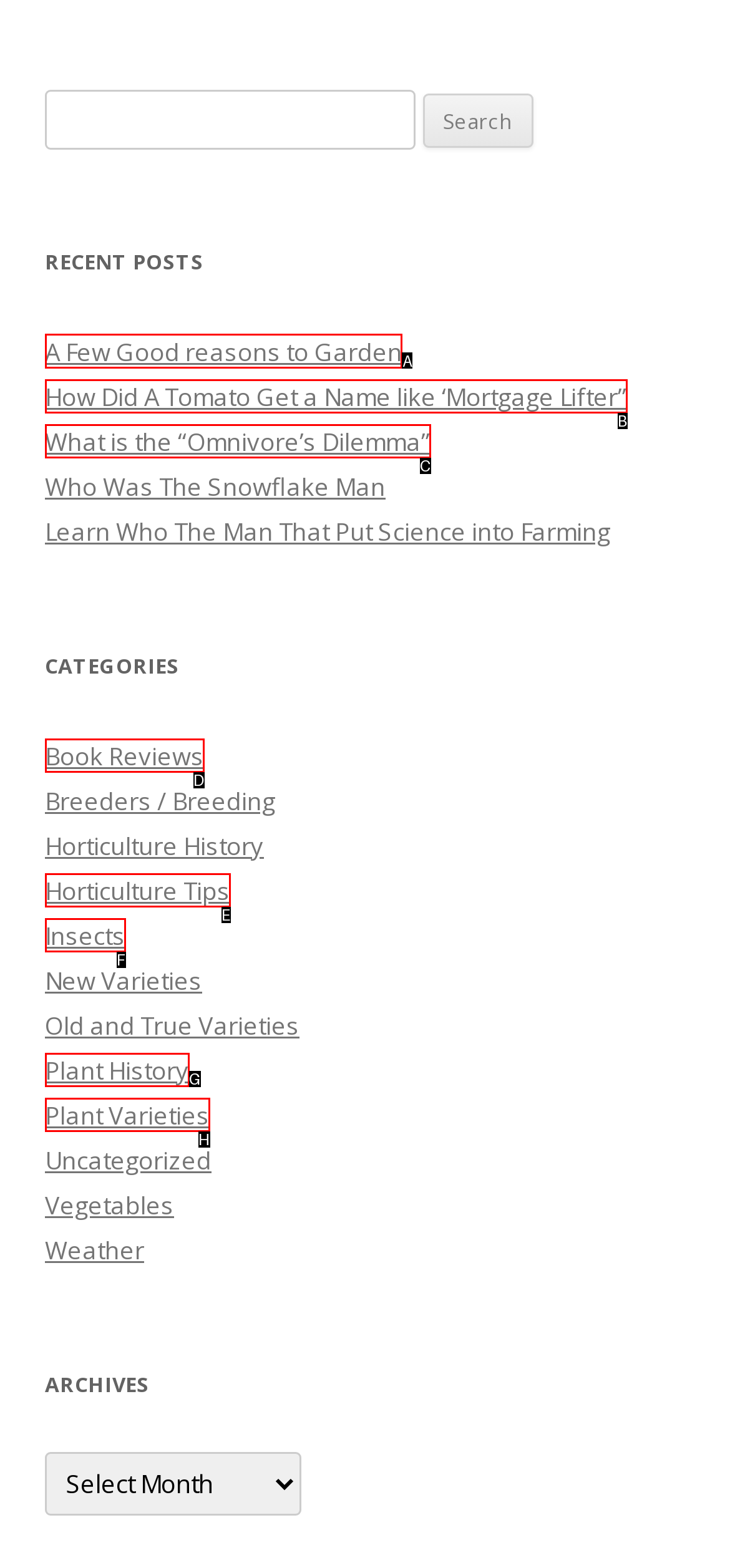Identify the HTML element to select in order to accomplish the following task: Read 'A Few Good reasons to Garden'
Reply with the letter of the chosen option from the given choices directly.

A